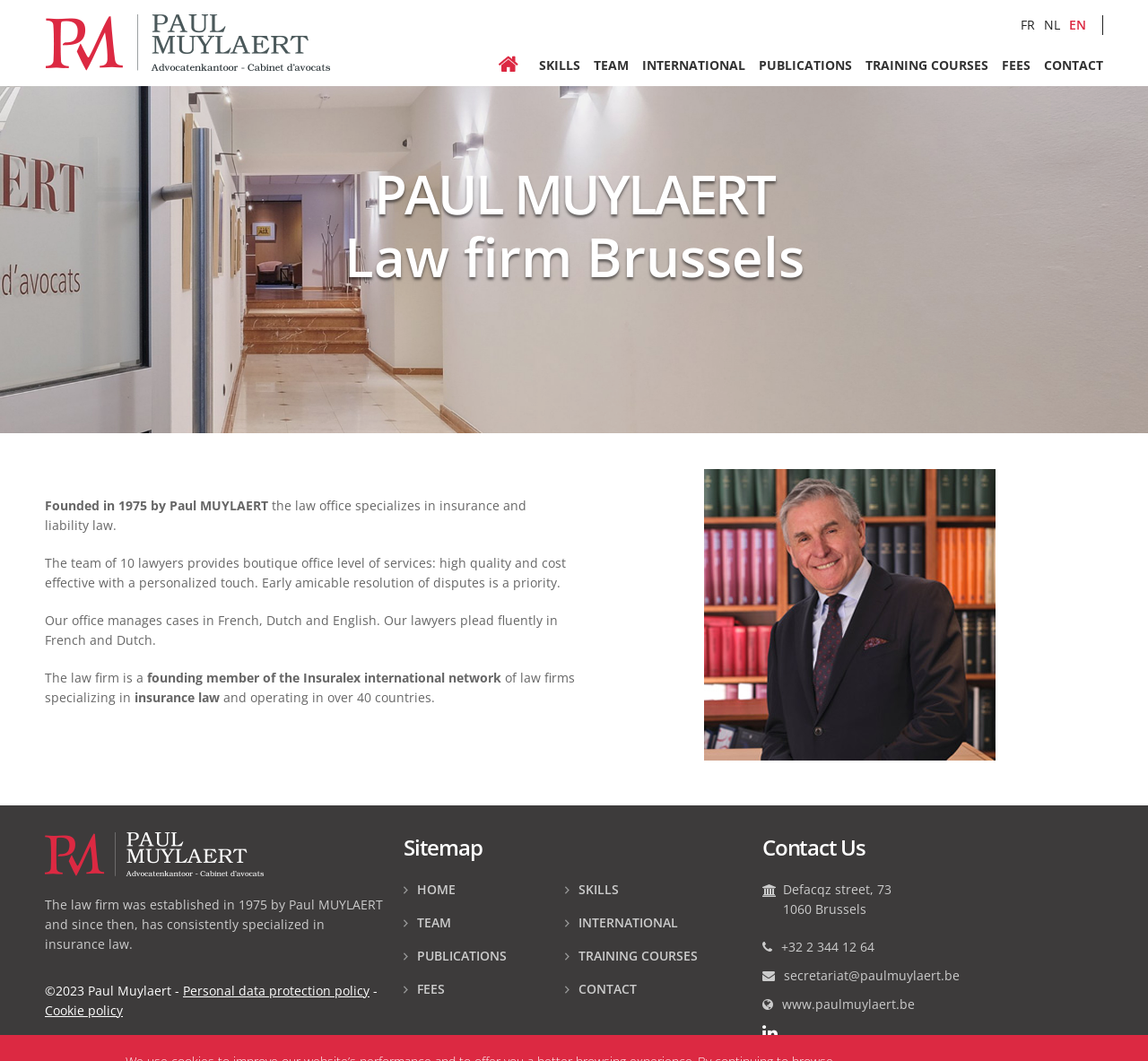Please respond to the question with a concise word or phrase:
What is the address of the law firm?

Defacqz street, 73, 1060 Brussels